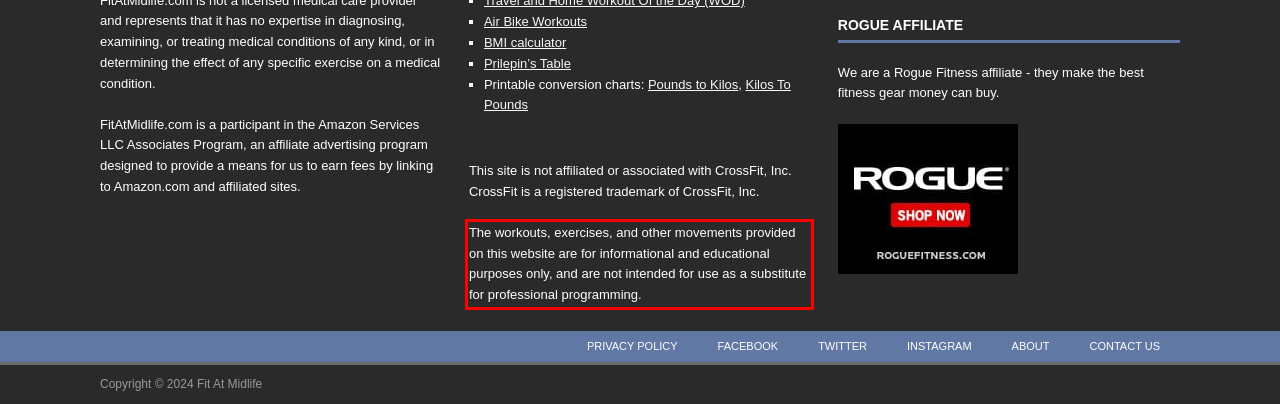Please recognize and transcribe the text located inside the red bounding box in the webpage image.

The workouts, exercises, and other movements provided on this website are for informational and educational purposes only, and are not intended for use as a substitute for professional programming.